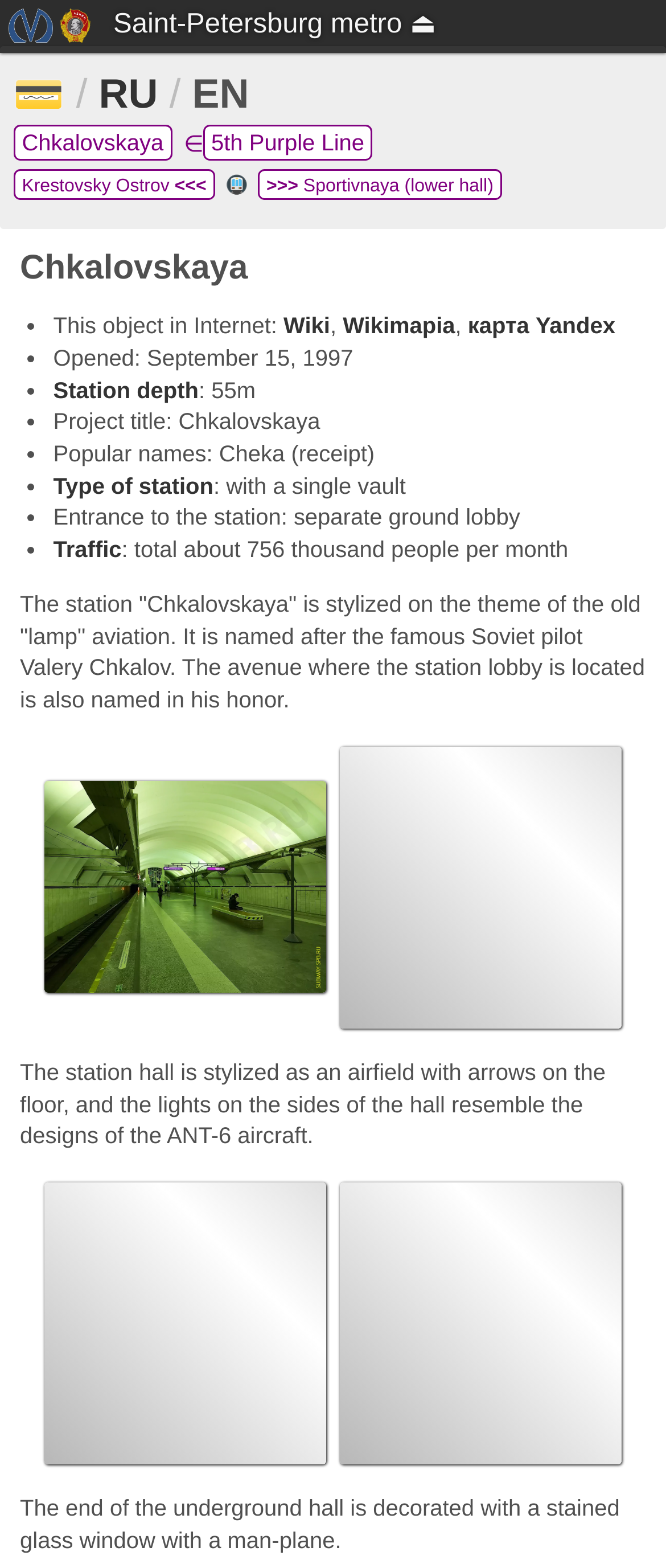Please provide the bounding box coordinate of the region that matches the element description: Station depth. Coordinates should be in the format (top-left x, top-left y, bottom-right x, bottom-right y) and all values should be between 0 and 1.

[0.08, 0.239, 0.298, 0.26]